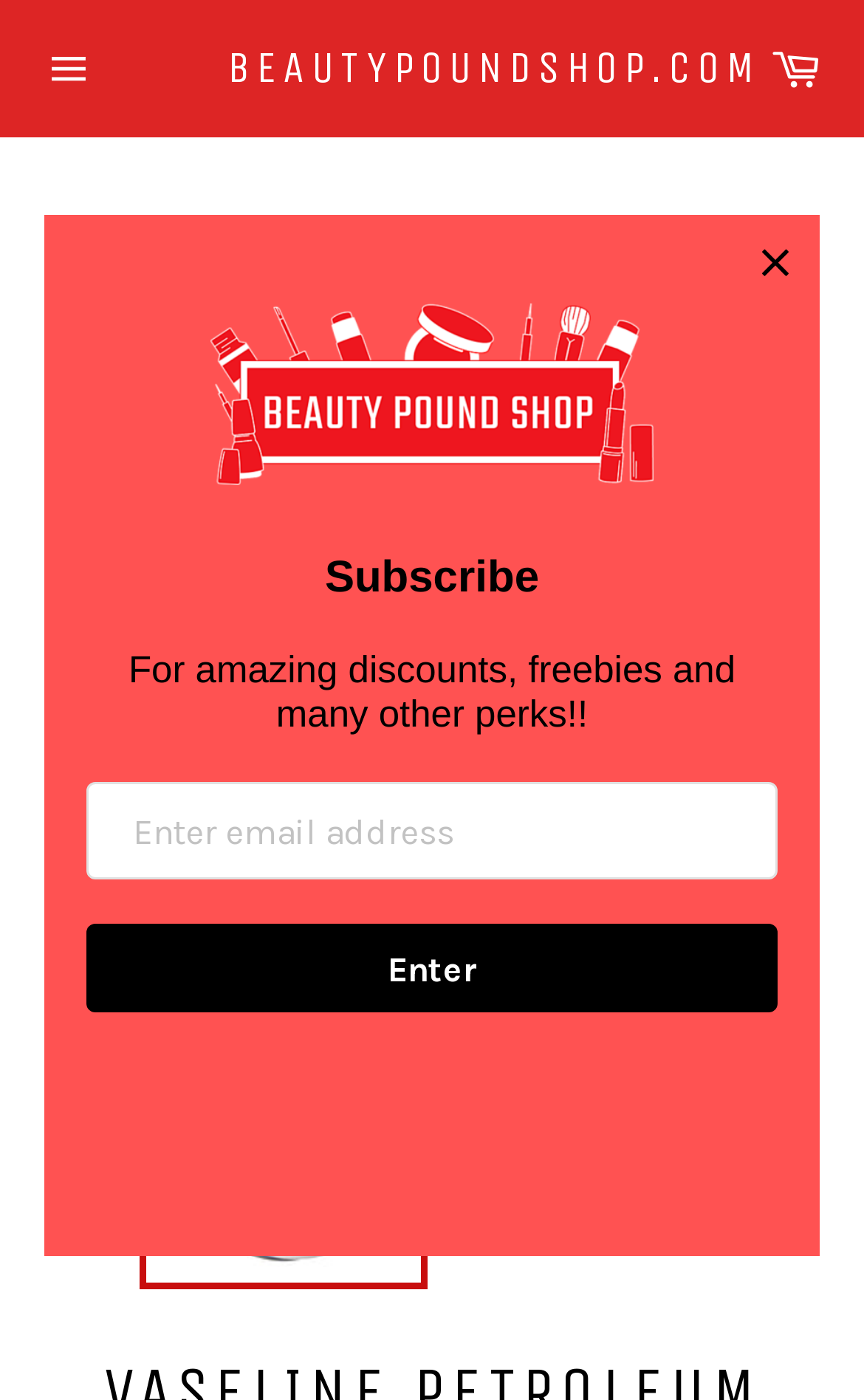For the element described, predict the bounding box coordinates as (top-left x, top-left y, bottom-right x, bottom-right y). All values should be between 0 and 1. Element description: placeholder="Enter email address"

[0.1, 0.559, 0.9, 0.629]